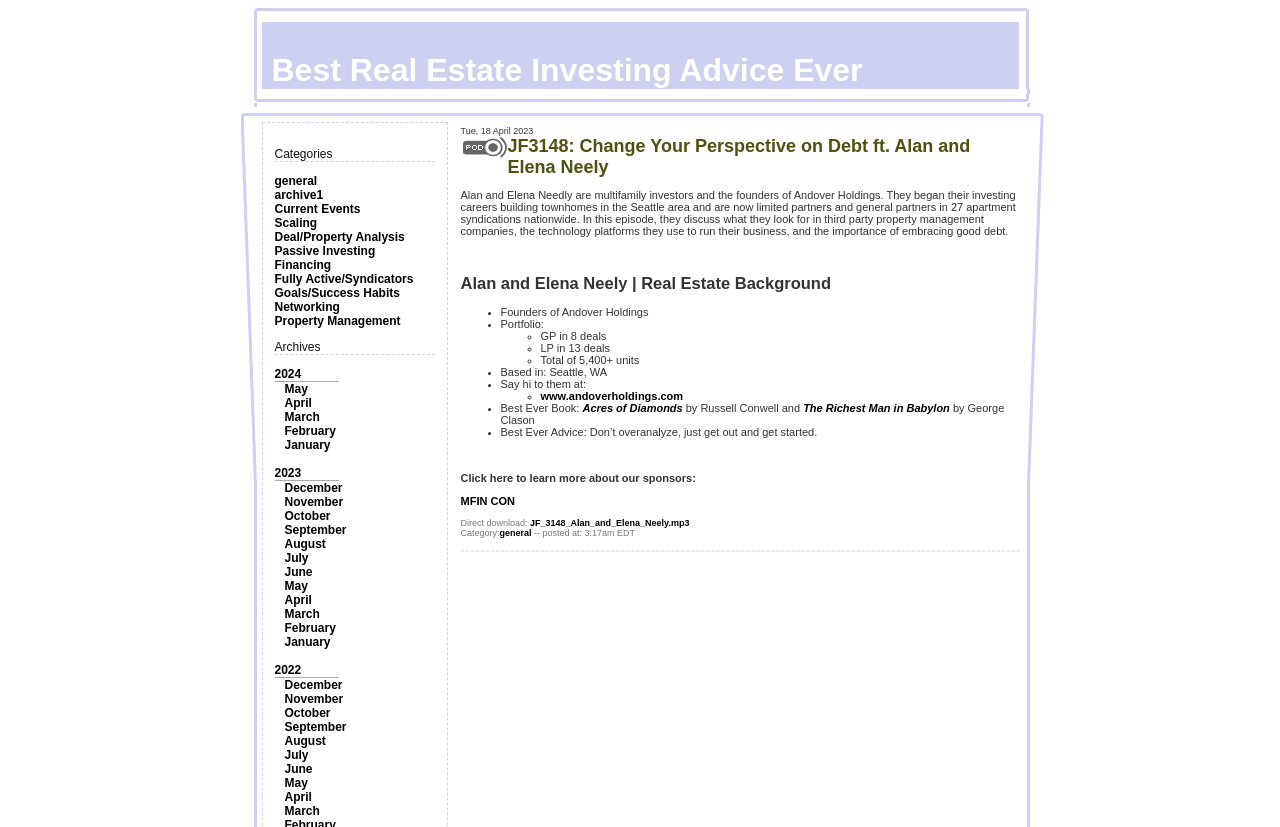Find and provide the bounding box coordinates for the UI element described with: "Acres of Diamonds".

[0.455, 0.487, 0.533, 0.501]